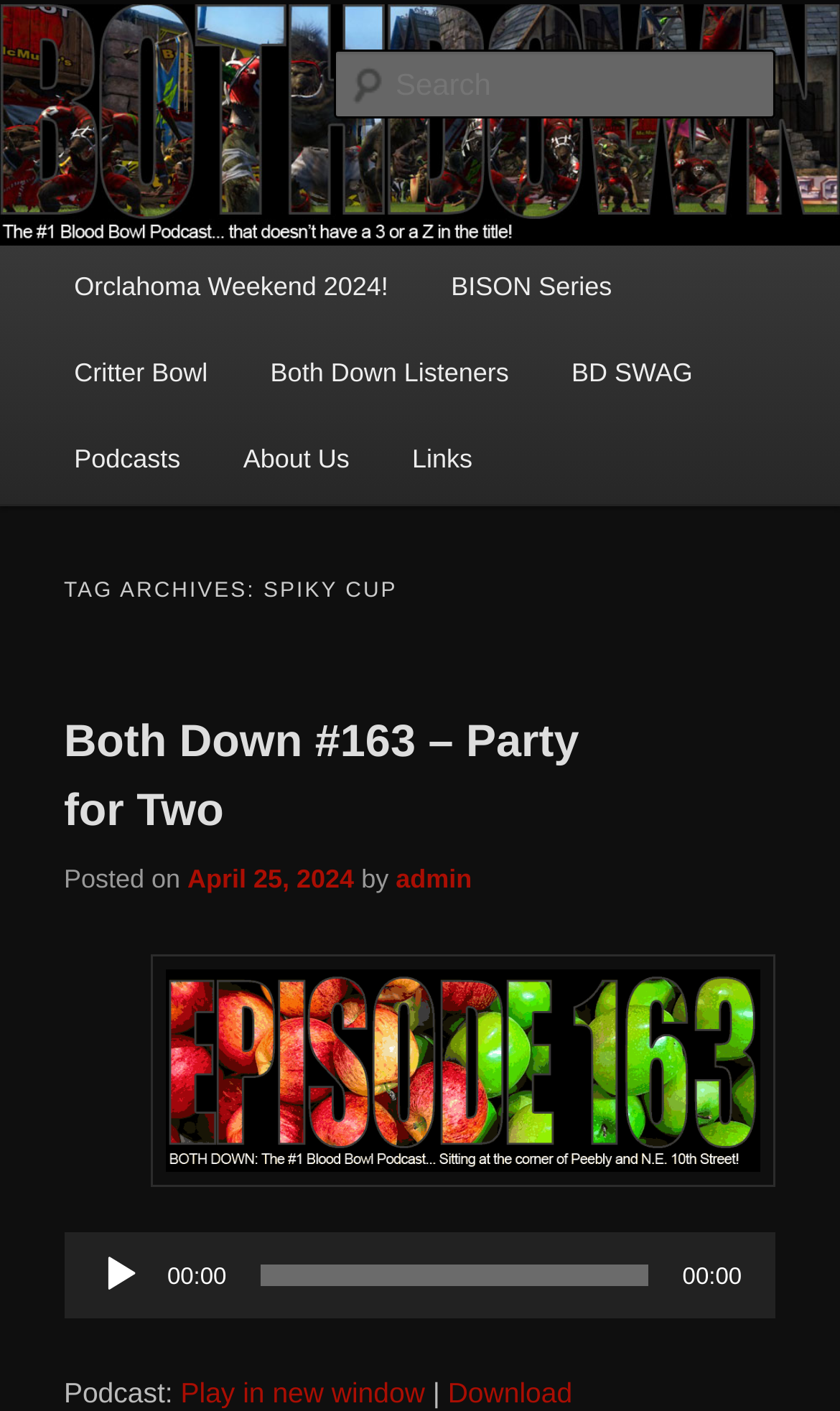Locate the UI element described by parent_node: Search name="s" placeholder="Search" and provide its bounding box coordinates. Use the format (top-left x, top-left y, bottom-right x, bottom-right y) with all values as floating point numbers between 0 and 1.

[0.396, 0.035, 0.924, 0.084]